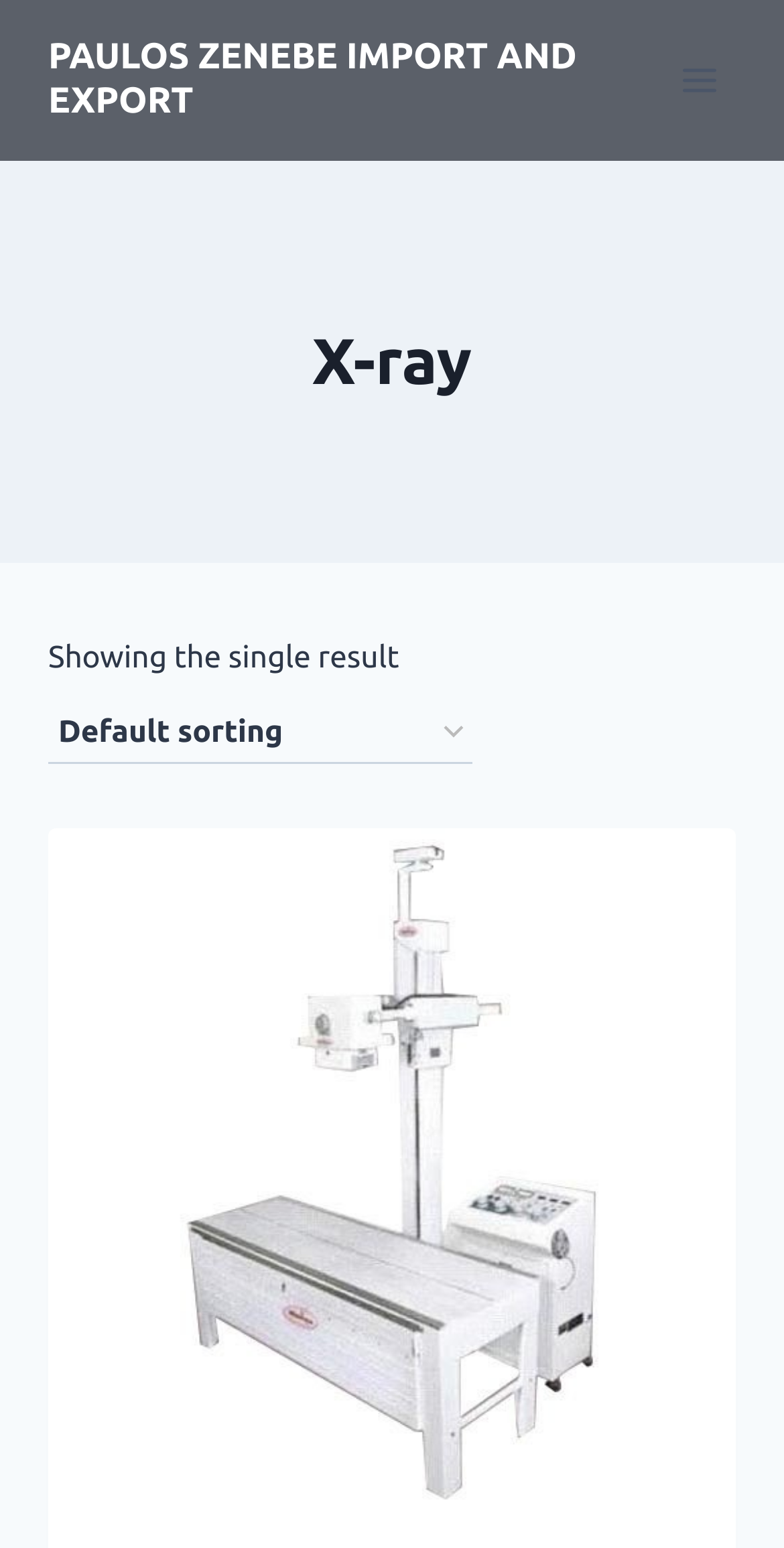What is the current status of the combobox?
Please provide a comprehensive answer based on the details in the screenshot.

The combobox with the label 'Shop order' has a property 'expanded' set to False, indicating that it is not currently expanded or showing its options.